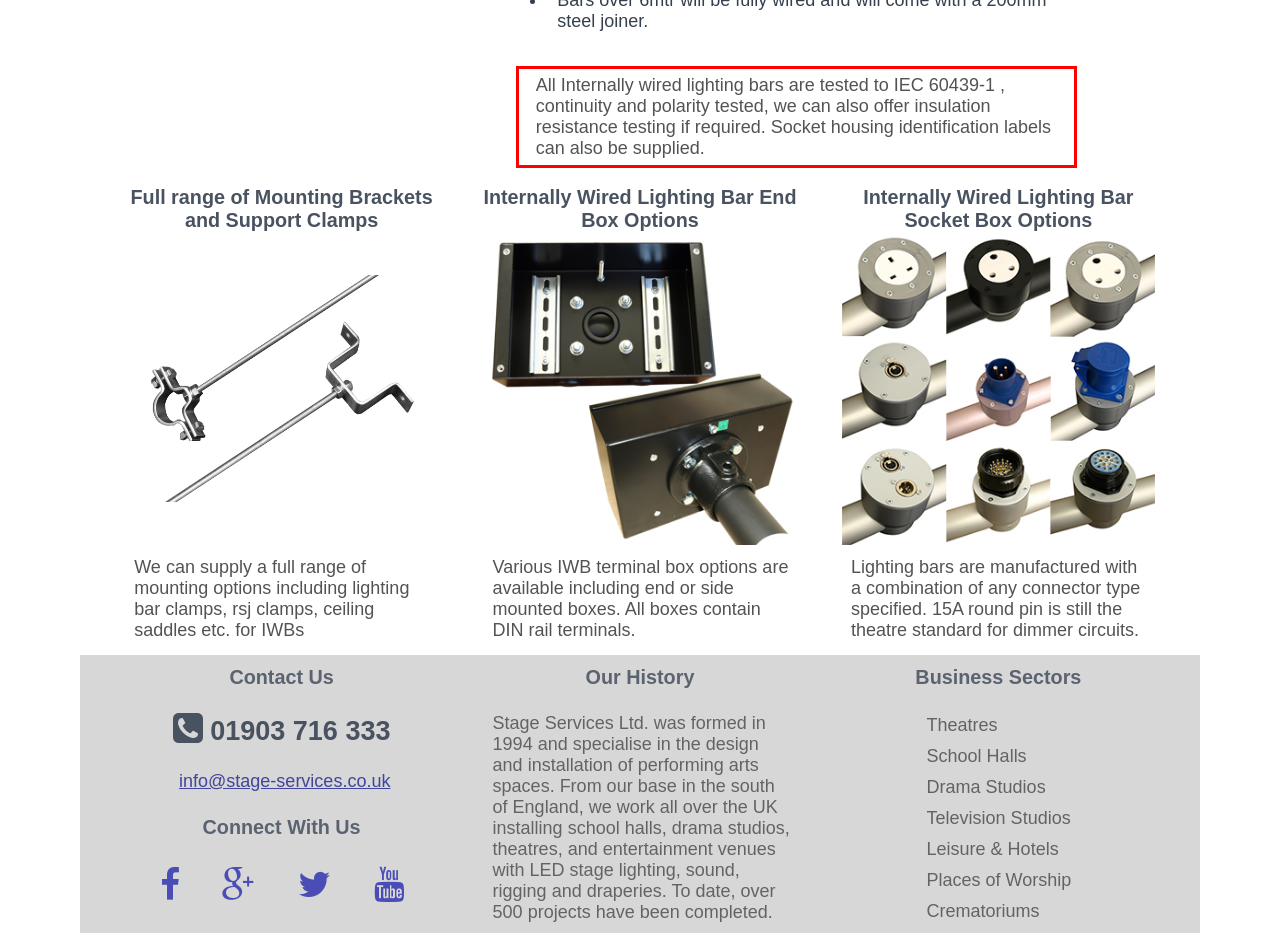Please examine the screenshot of the webpage and read the text present within the red rectangle bounding box.

All Internally wired lighting bars are tested to IEC 60439-1 , continuity and polarity tested, we can also offer insulation resistance testing if required. Socket housing identification labels can also be supplied.